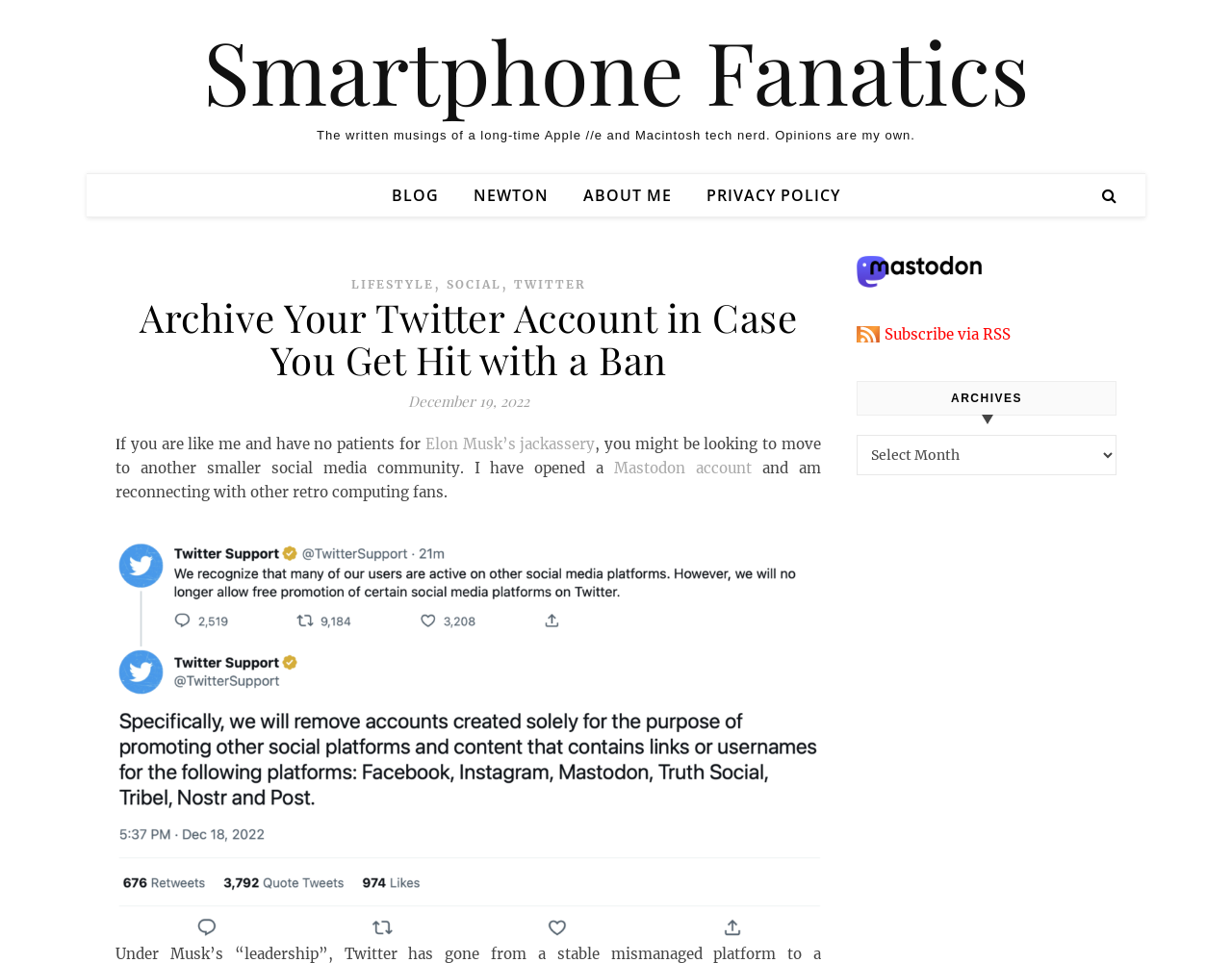What is the author's opinion about Elon Musk?
Refer to the image and provide a one-word or short phrase answer.

Negative